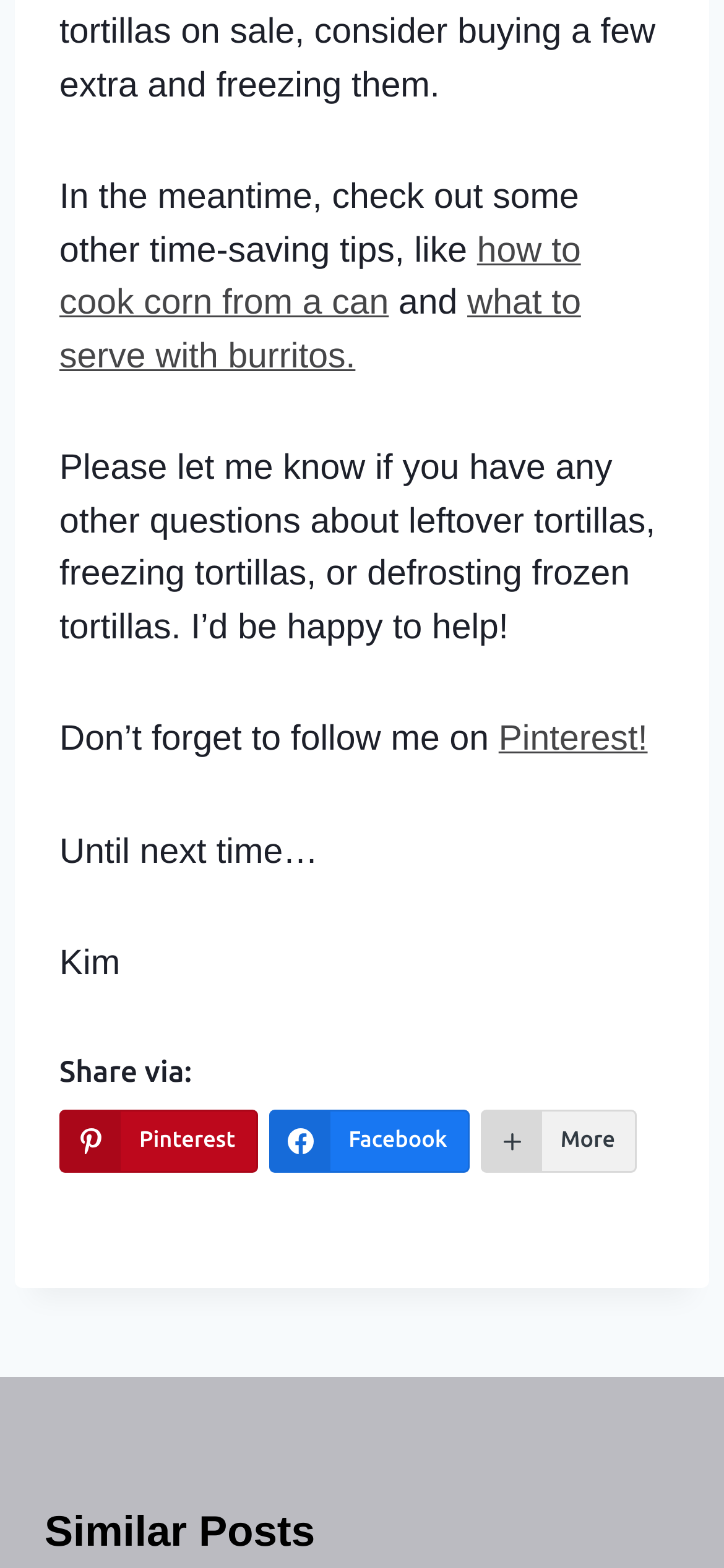Answer in one word or a short phrase: 
Is there a call to action for the reader?

Yes